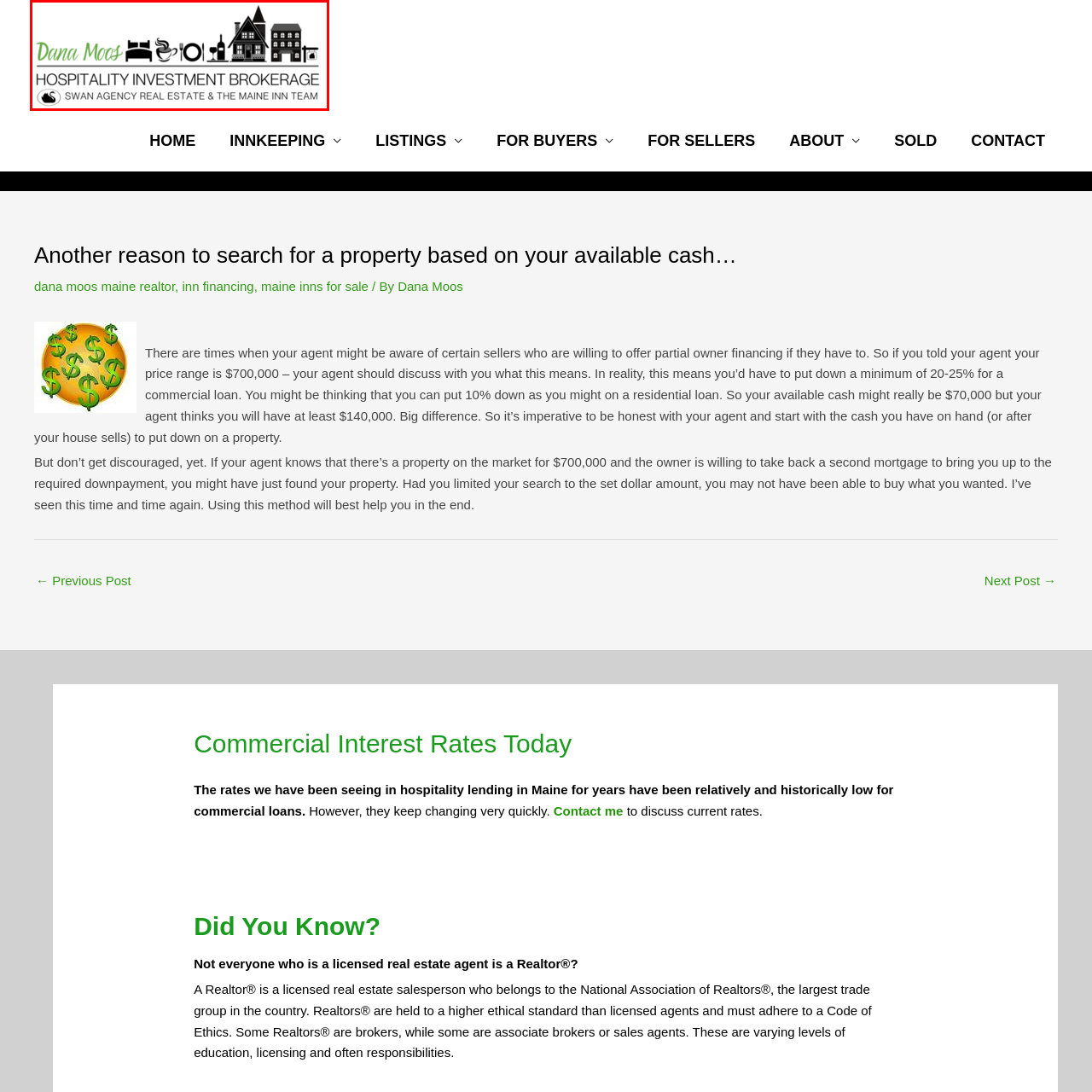Generate a detailed caption for the content inside the red bounding box.

The image features a logo for Dana Moos, who specializes in hospitality investment brokerage. The logo prominently displays the name "Dana Moos" in a stylish green font, accompanied by various icons representing elements of the hospitality industry, such as a bed, a coffee cup, plates, wine glasses, and buildings. Beneath the name, the text reads "HOSPITALITY INVESTMENT BROKERAGE," followed by "SWAN AGENCY REAL ESTATE & THE MAINE INN TEAM," indicating the affiliations and focus of Dana Moos's business in real estate, particularly in hospitality sectors. This visually striking logo encapsulates the essence of luxury, comfort, and investment opportunities within the hospitality domain.